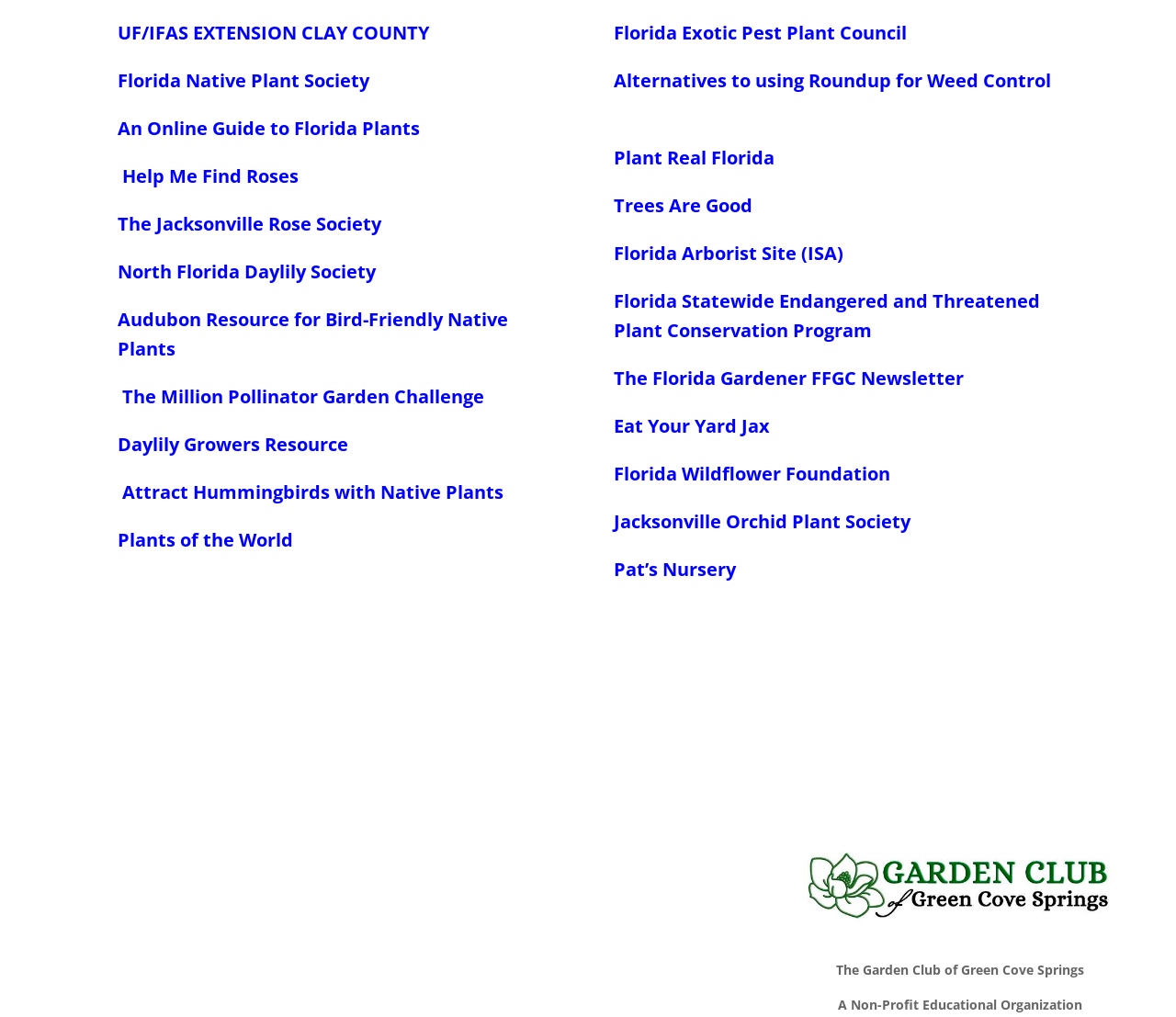What is the theme of the images on this webpage?
Answer the question with a detailed and thorough explanation.

The images on the webpage depict gardening activities such as planting, gardening tools, and people gardening, which suggests that the theme of the images is related to gardening activities.